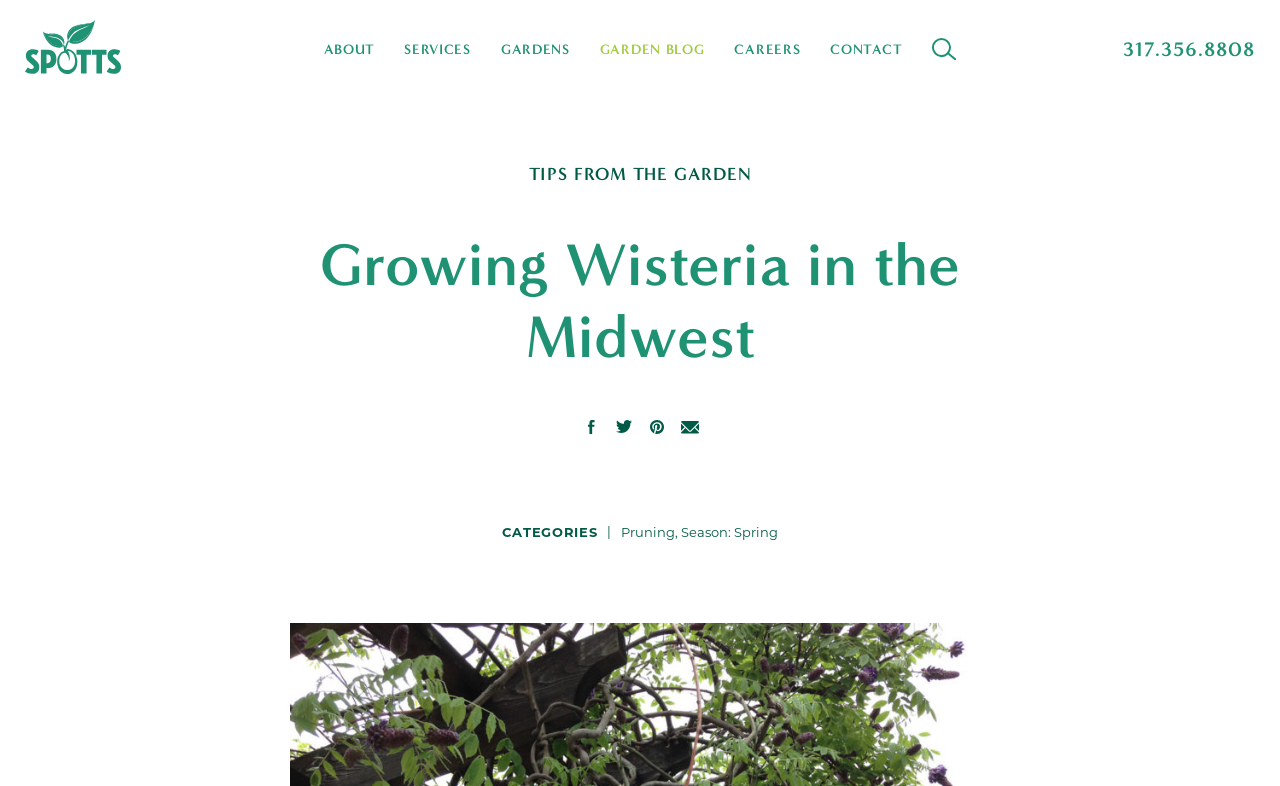Point out the bounding box coordinates of the section to click in order to follow this instruction: "read tips from the garden".

[0.413, 0.207, 0.587, 0.235]